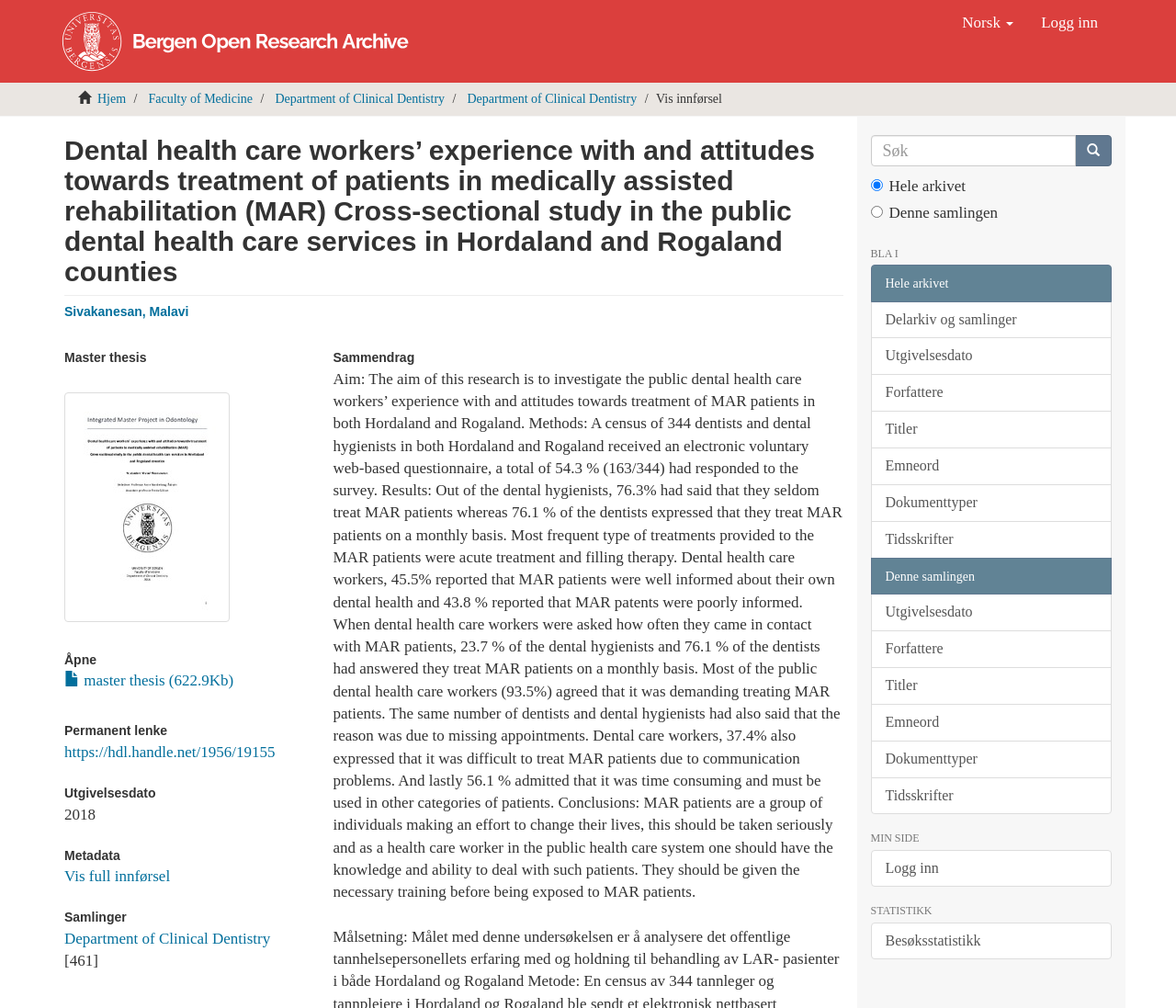Give the bounding box coordinates for the element described by: "Vis full innførsel".

[0.055, 0.861, 0.145, 0.878]